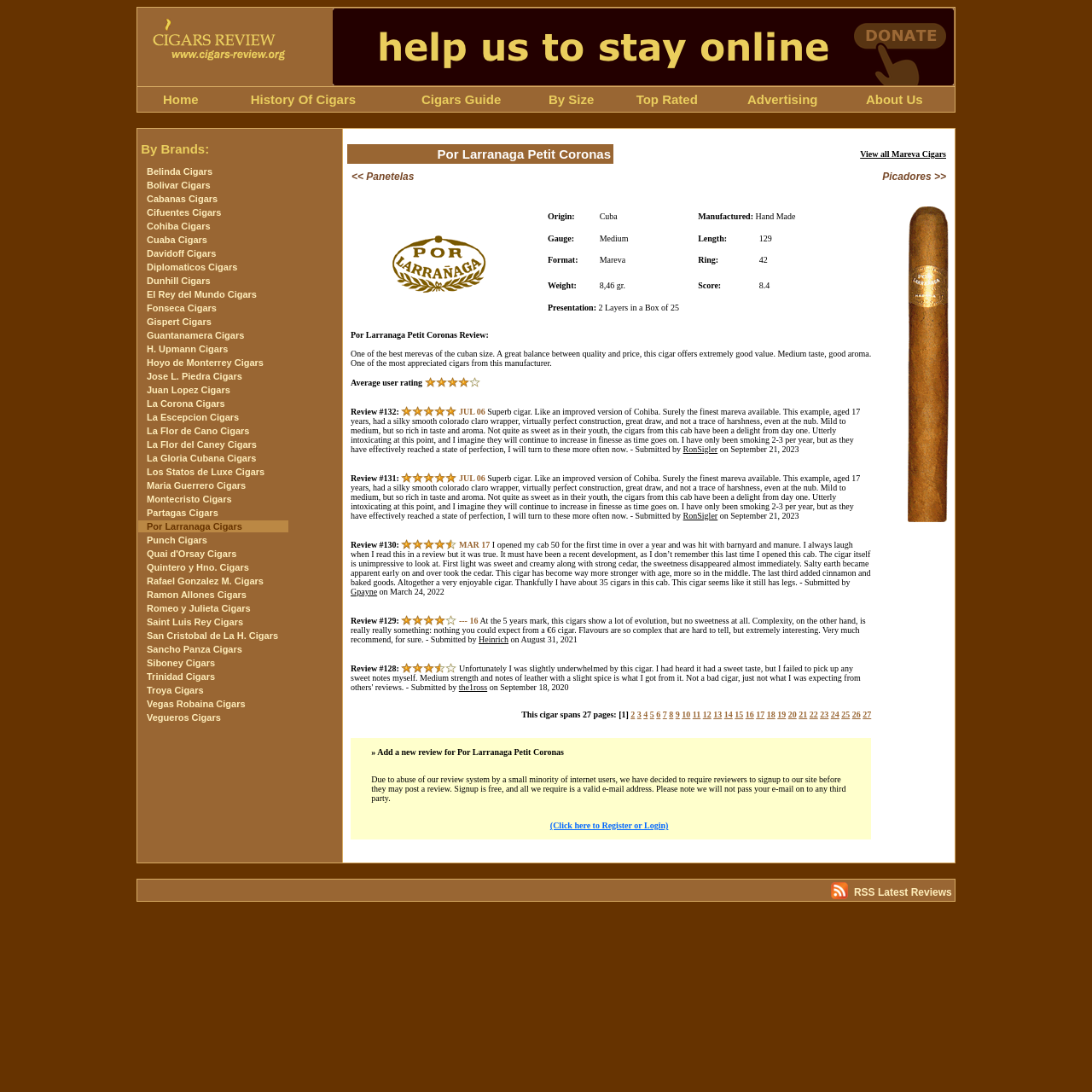Generate the text content of the main heading of the webpage.

Por Larranaga Petit Coronas